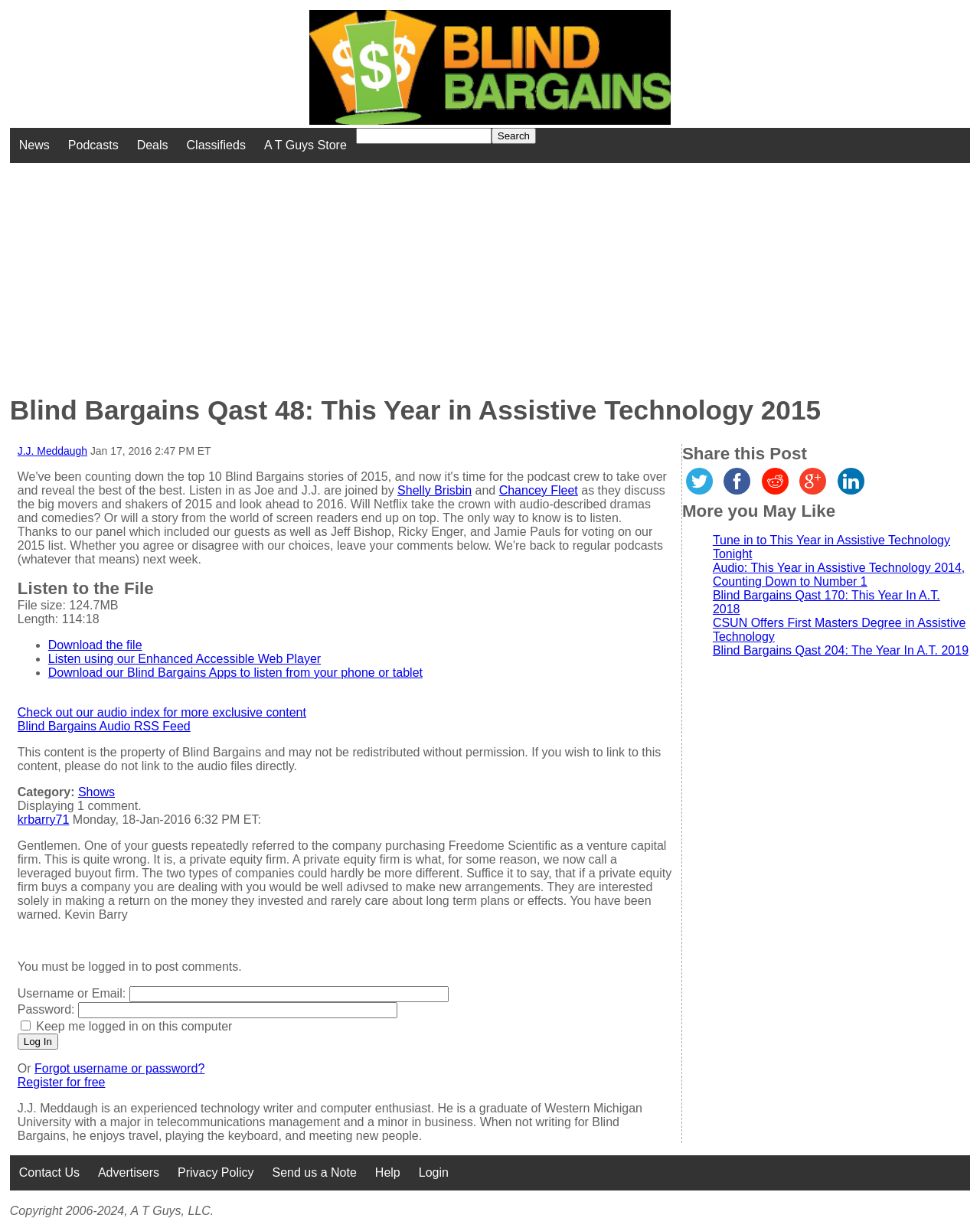What is the category of the podcast?
Your answer should be a single word or phrase derived from the screenshot.

Shows